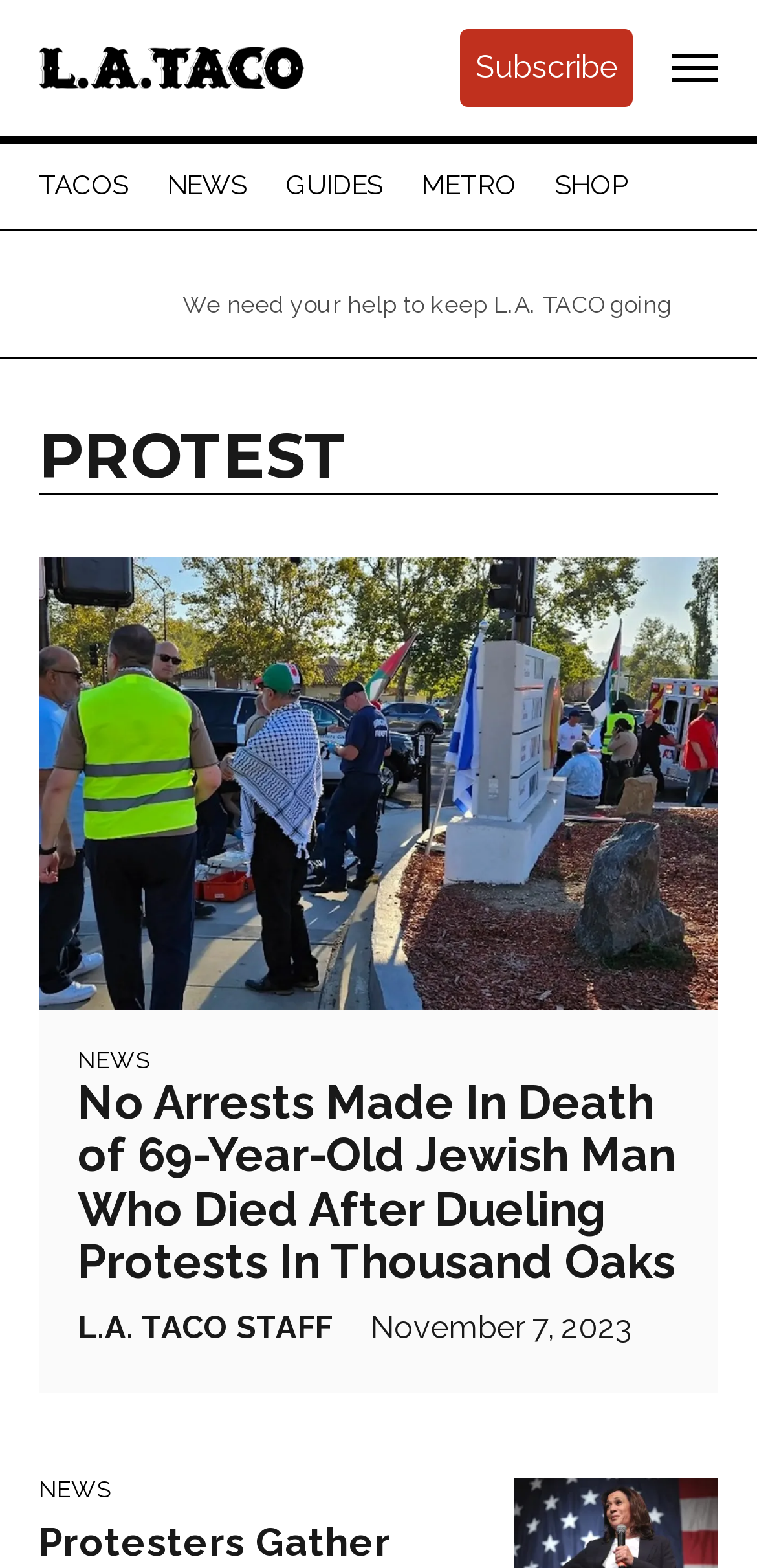What is the date of the article?
Observe the image and answer the question with a one-word or short phrase response.

November 7, 2023